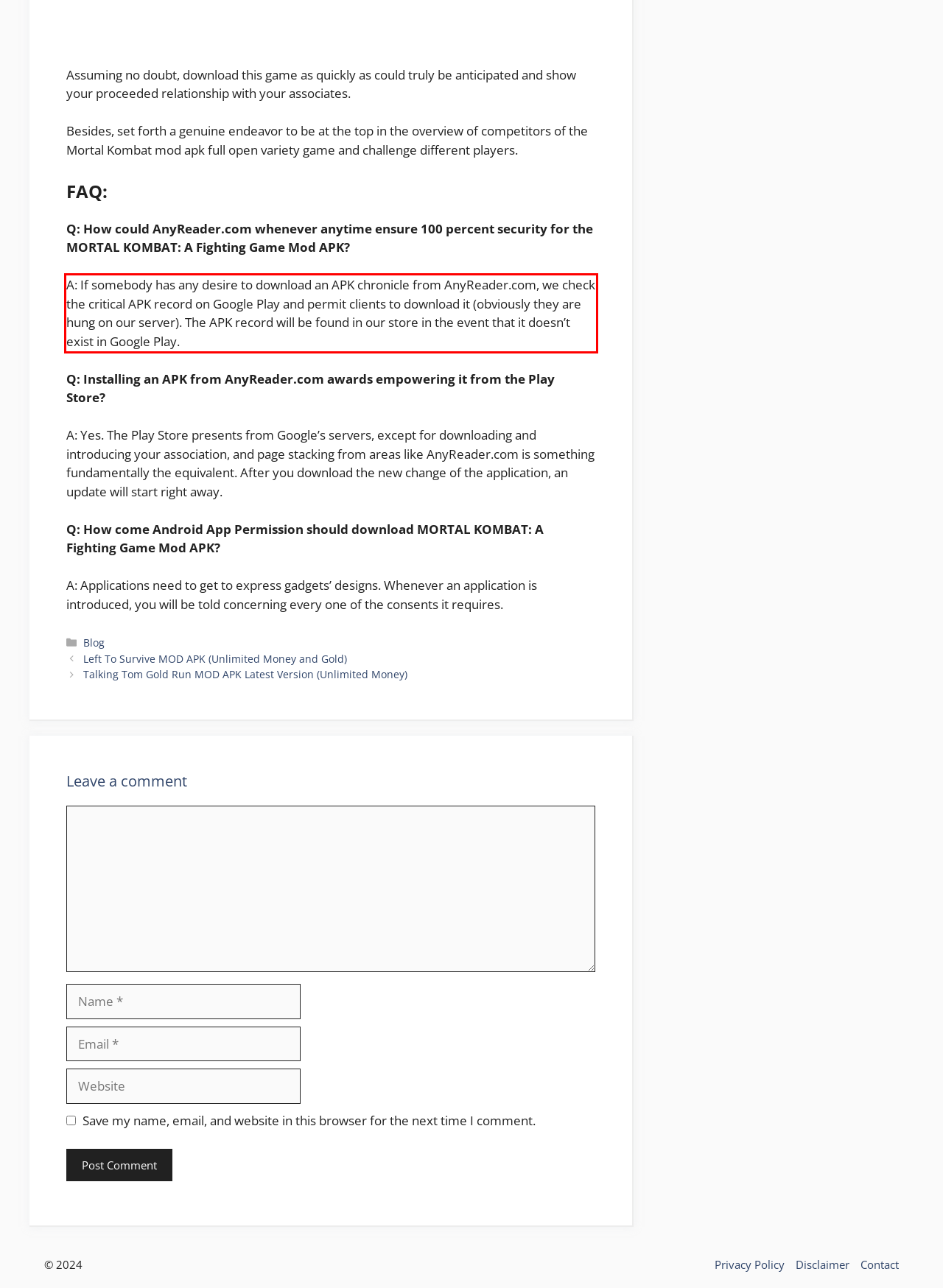Please examine the webpage screenshot containing a red bounding box and use OCR to recognize and output the text inside the red bounding box.

A: If somebody has any desire to download an APK chronicle from AnyReader.com, we check the critical APK record on Google Play and permit clients to download it (obviously they are hung on our server). The APK record will be found in our store in the event that it doesn’t exist in Google Play.